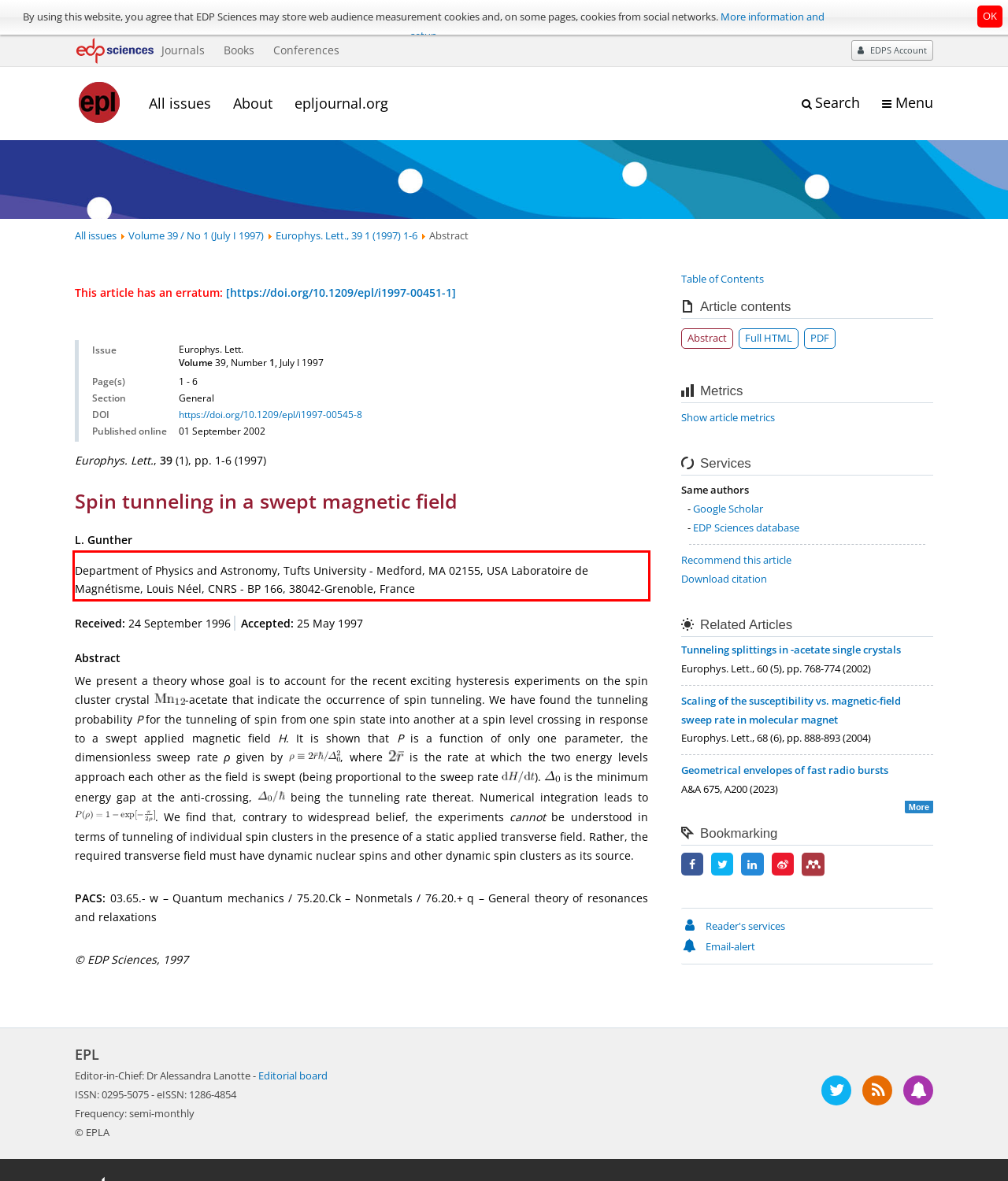Given the screenshot of a webpage, identify the red rectangle bounding box and recognize the text content inside it, generating the extracted text.

Department of Physics and Astronomy, Tufts University - Medford, MA 02155, USA Laboratoire de Magnétisme, Louis Néel, CNRS - BP 166, 38042-Grenoble, France